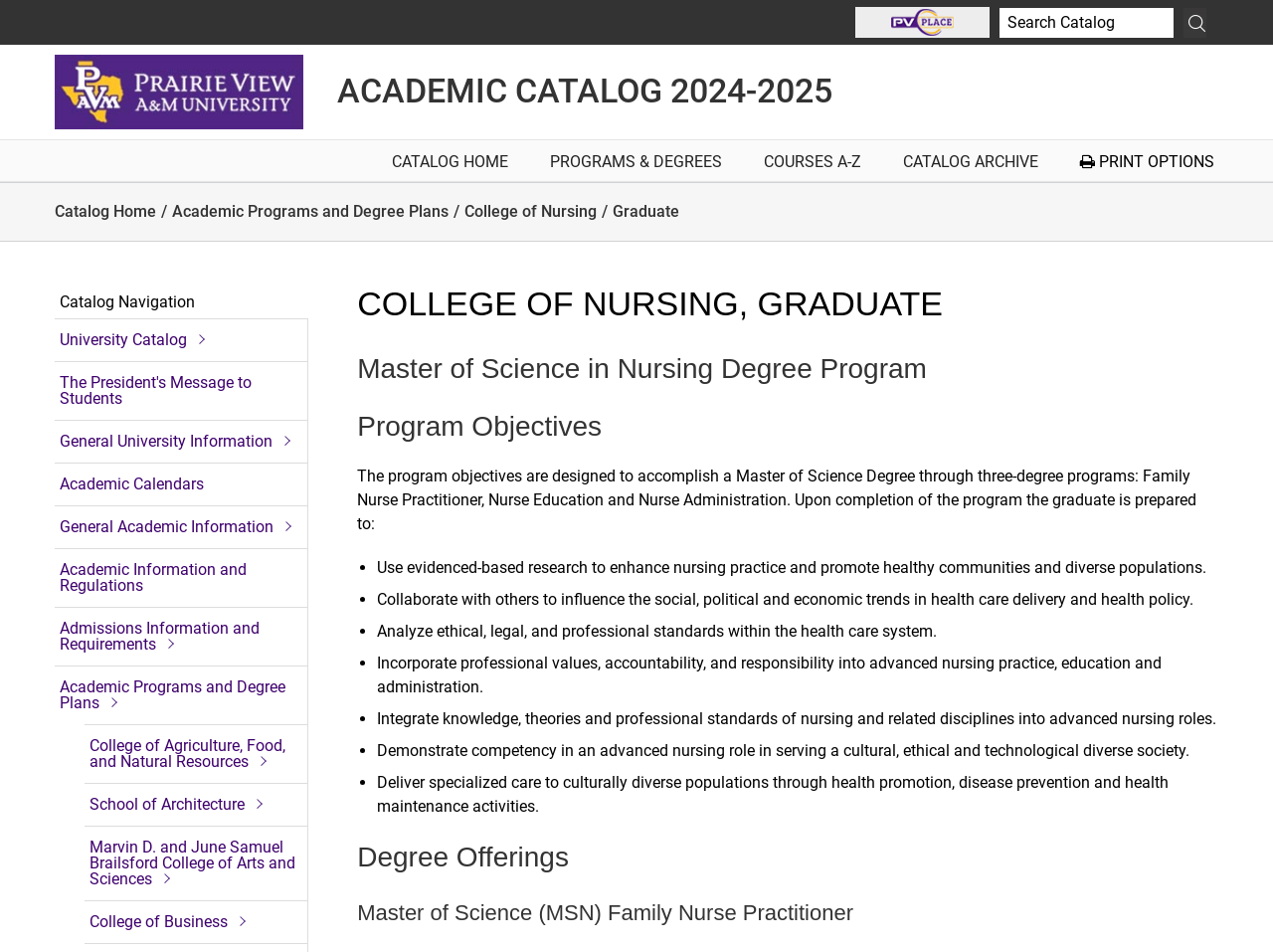Identify the bounding box coordinates for the element you need to click to achieve the following task: "View CATALOG HOME". Provide the bounding box coordinates as four float numbers between 0 and 1, in the form [left, top, right, bottom].

[0.305, 0.148, 0.402, 0.19]